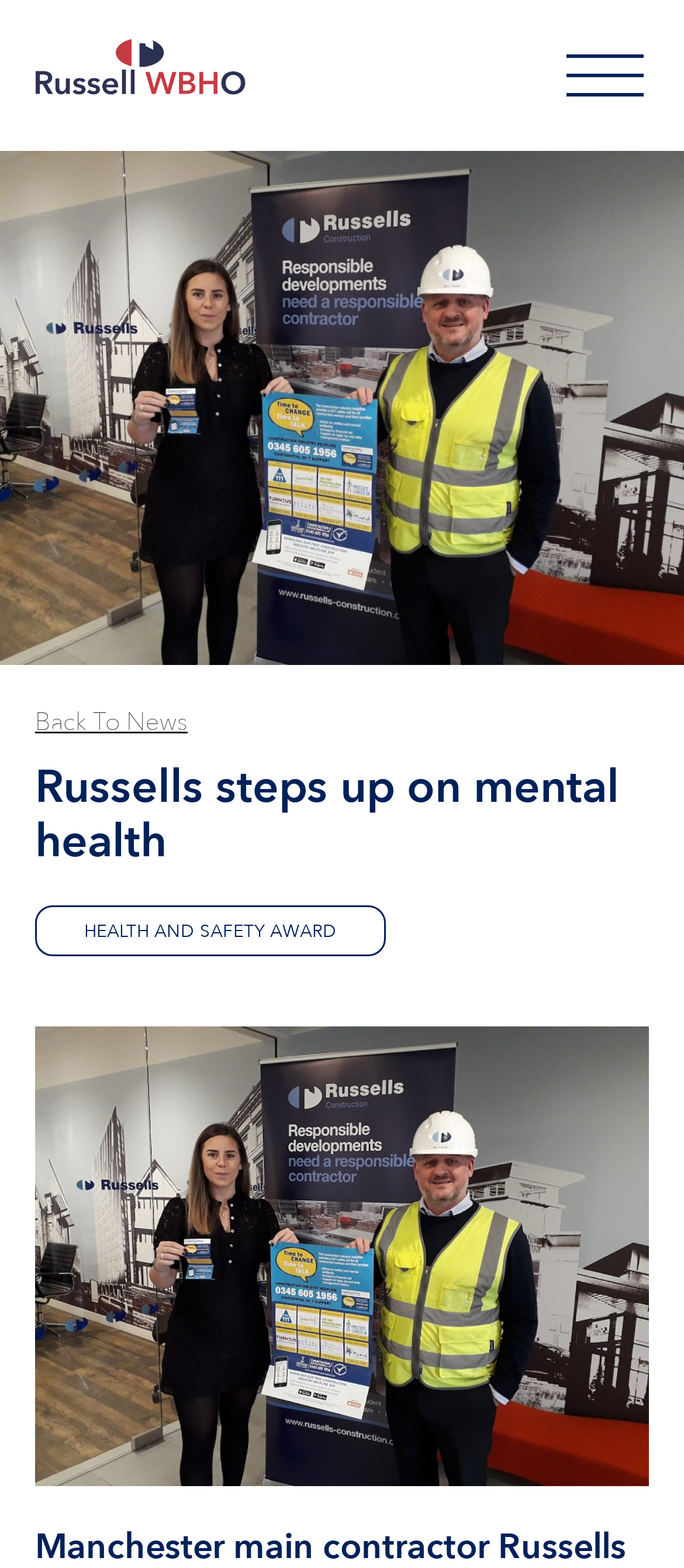Respond to the following query with just one word or a short phrase: 
Where can I find more news?

Back To News